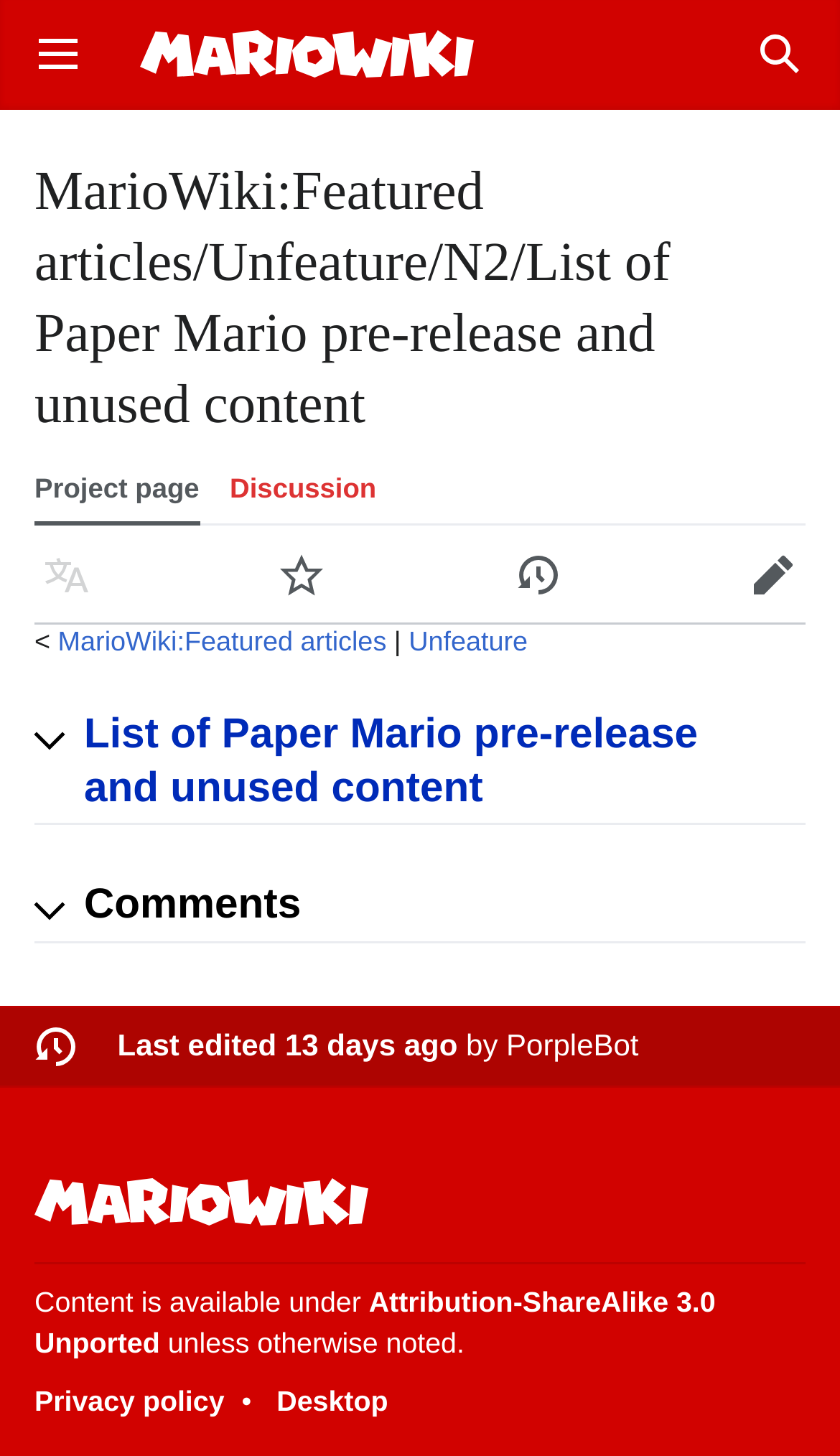Extract the heading text from the webpage.

MarioWiki:Featured articles/Unfeature/N2/List of Paper Mario pre-release and unused content